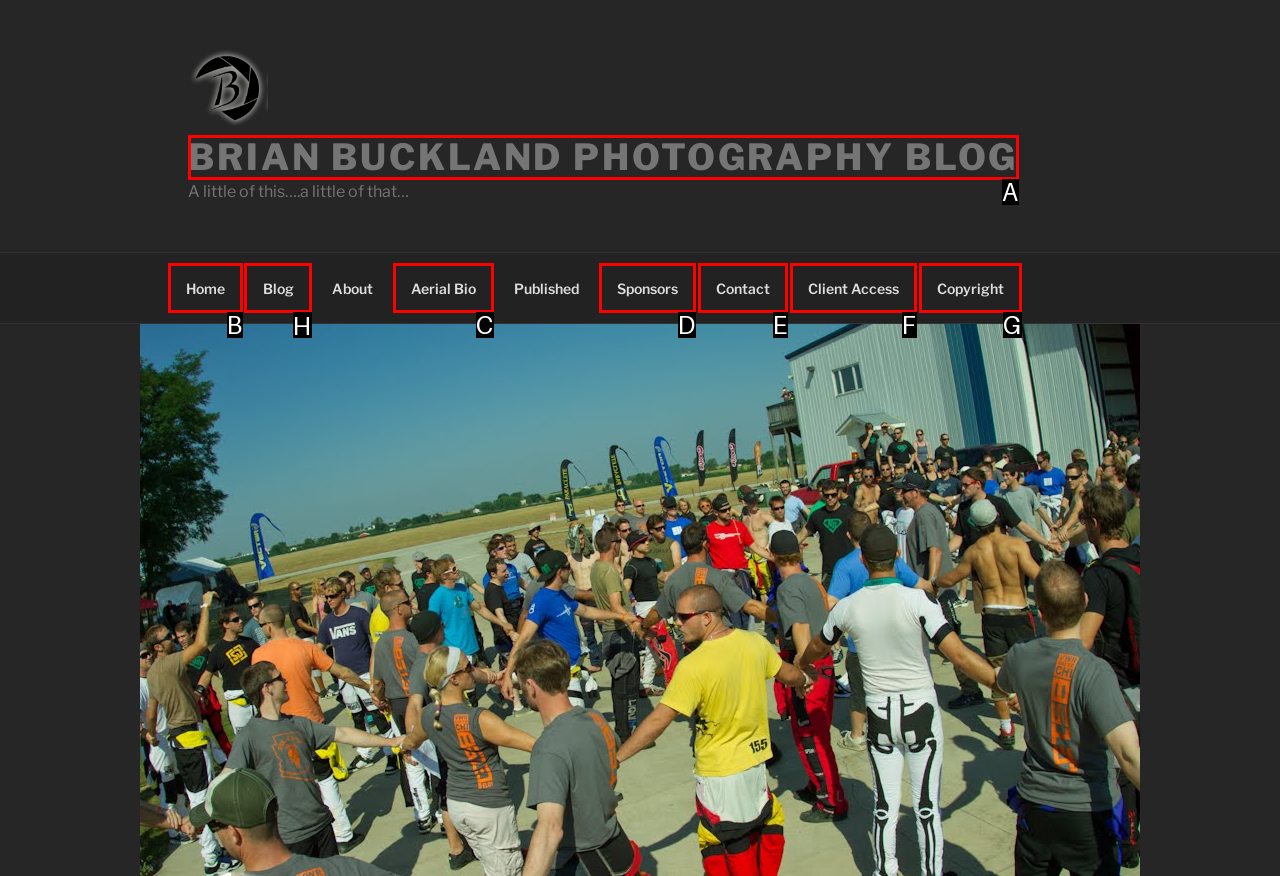Identify the HTML element to click to fulfill this task: view blog
Answer with the letter from the given choices.

H